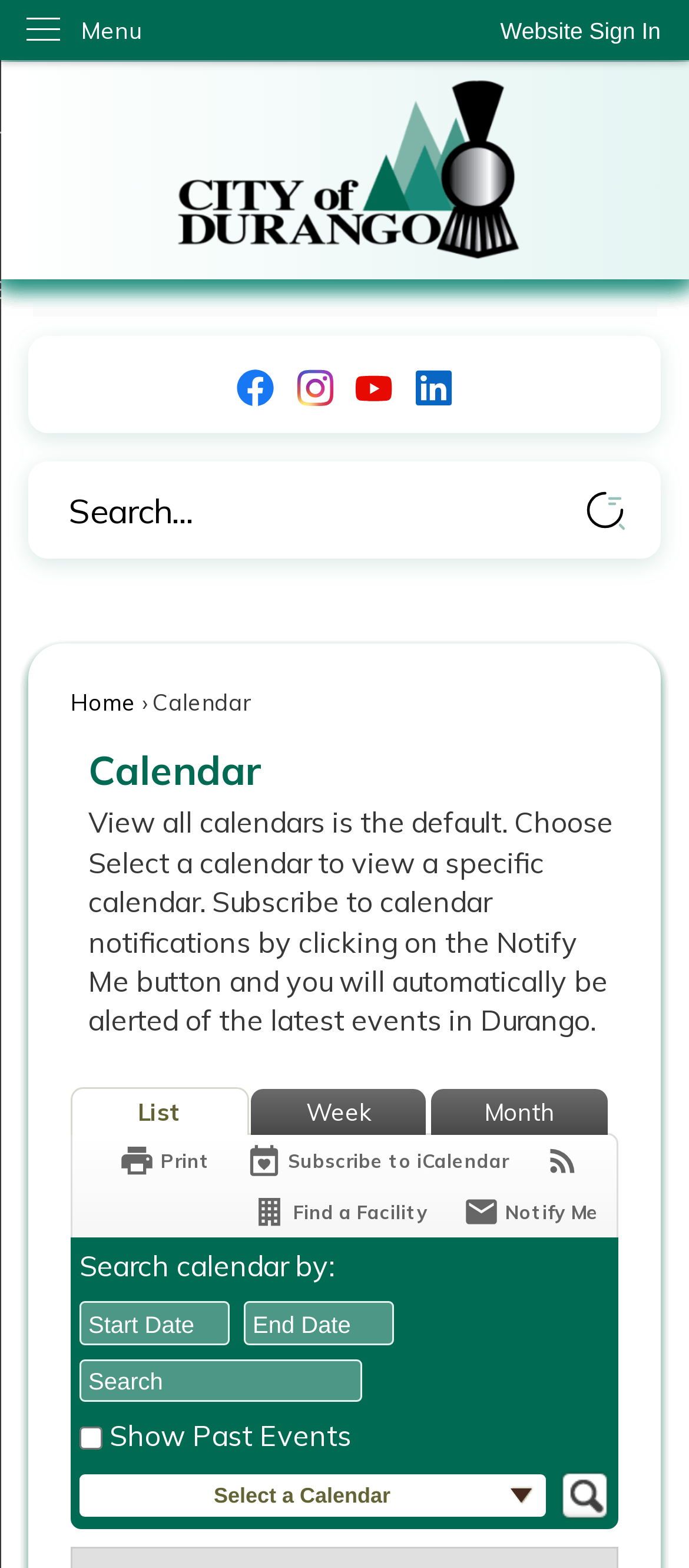Generate a thorough description of the webpage.

This webpage is a calendar page for the City of Durango, CO. At the top, there is a navigation menu with links to the city's homepage, Facebook, Instagram, YouTube, and LinkedIn pages. Below the navigation menu, there is a search bar where users can enter search terms to find specific events or calendars.

The main content of the page is divided into two sections. On the left, there is a calendar view with links to view the calendar in different formats, such as list, week, or month. There are also links to subscribe to iCalendar, print the calendar, and receive notifications.

On the right, there is a section to search the calendar by specific dates or terms. Users can select a start and end date using comboboxes, and there are also options to search by specific terms. Below the search section, there is a checkbox to show past events and a button to search the calendar.

At the bottom of the page, there is a link to select a calendar and a button to search the calendar(s). The page also has a "Skip to Main Content" link at the top left corner, which allows users to bypass the navigation menu and go directly to the main content.